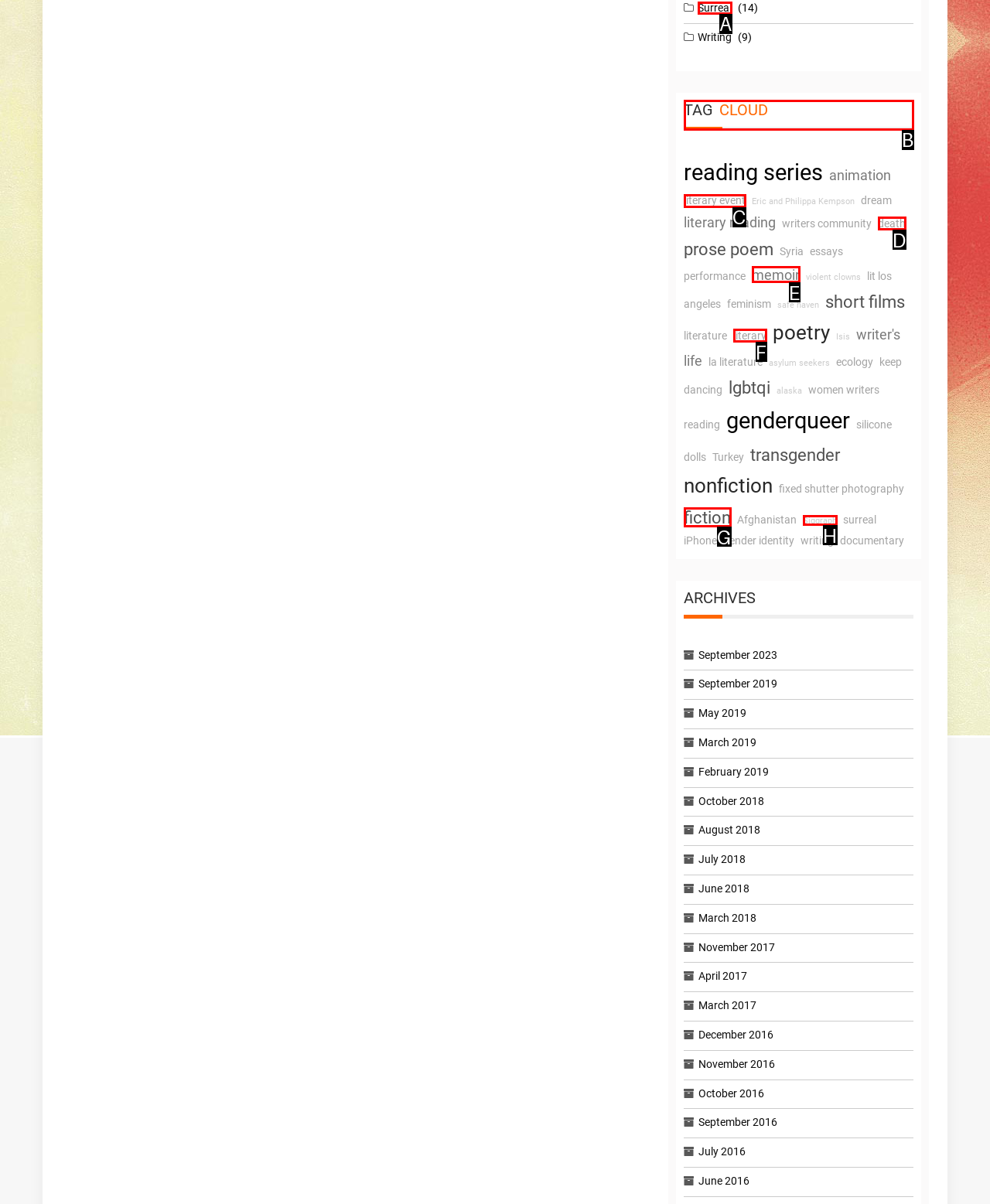Please indicate which HTML element should be clicked to fulfill the following task: View Terms of Use. Provide the letter of the selected option.

None